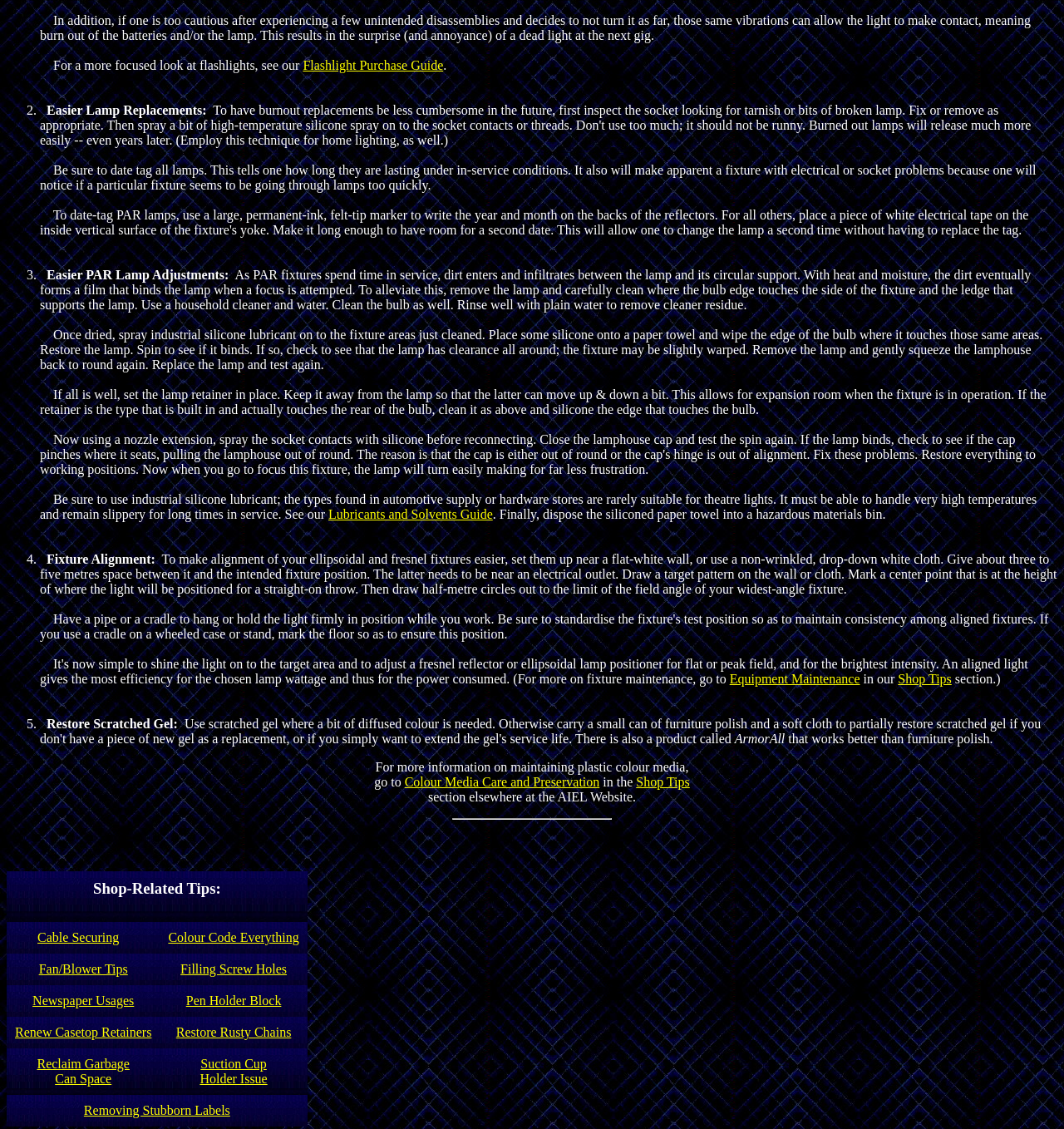What is the purpose of using industrial silicone lubricant?
Please provide a comprehensive answer based on the details in the screenshot.

The webpage emphasizes the importance of using industrial silicone lubricant, which can handle very high temperatures and remain slippery for long times in service, to lubricate the fixture areas and prevent PAR lamp binding.